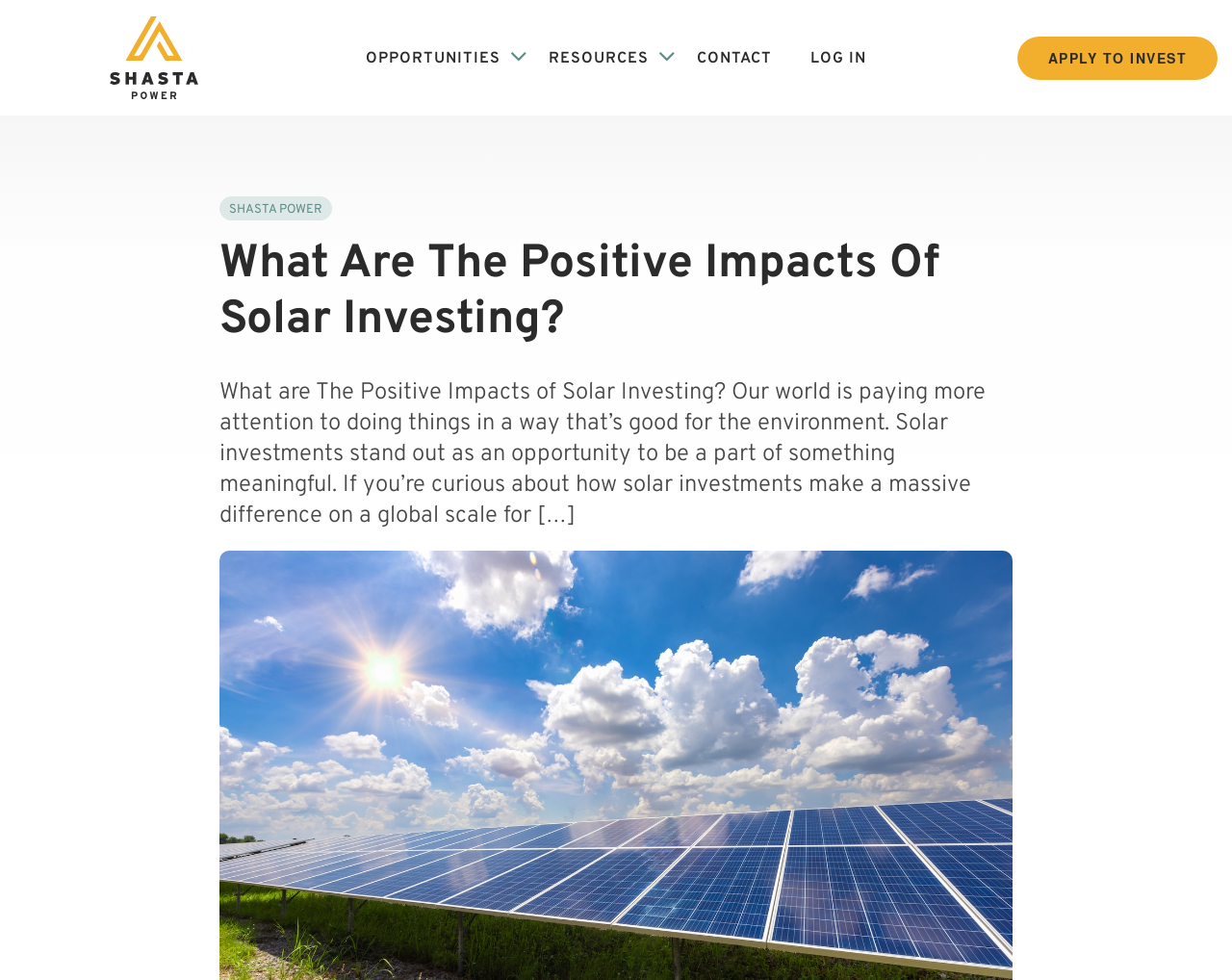Locate the bounding box coordinates of the clickable part needed for the task: "Navigate to OPPORTUNITIES".

[0.297, 0.05, 0.406, 0.072]